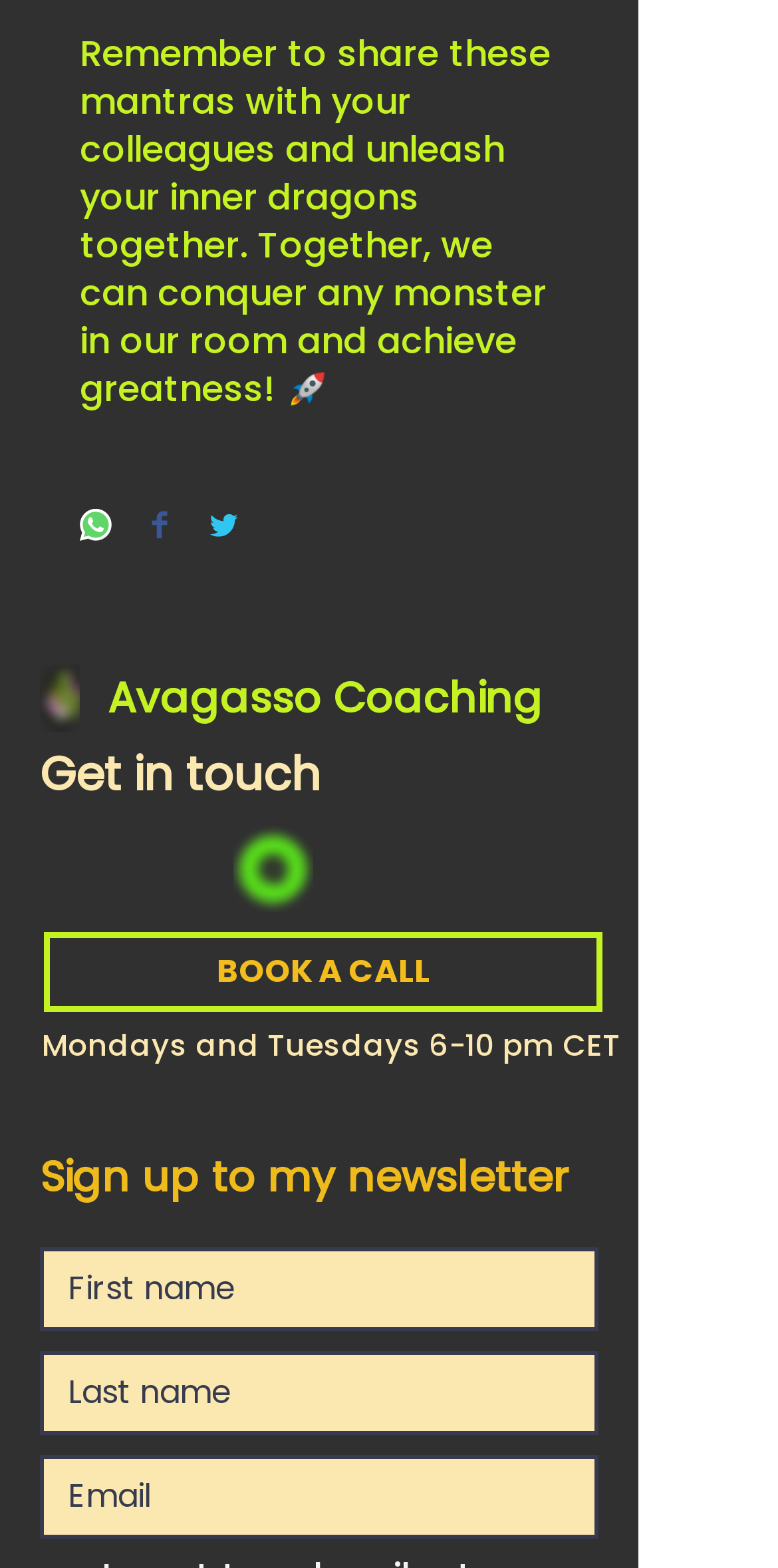Extract the bounding box coordinates for the described element: "Salaries". The coordinates should be represented as four float numbers between 0 and 1: [left, top, right, bottom].

None